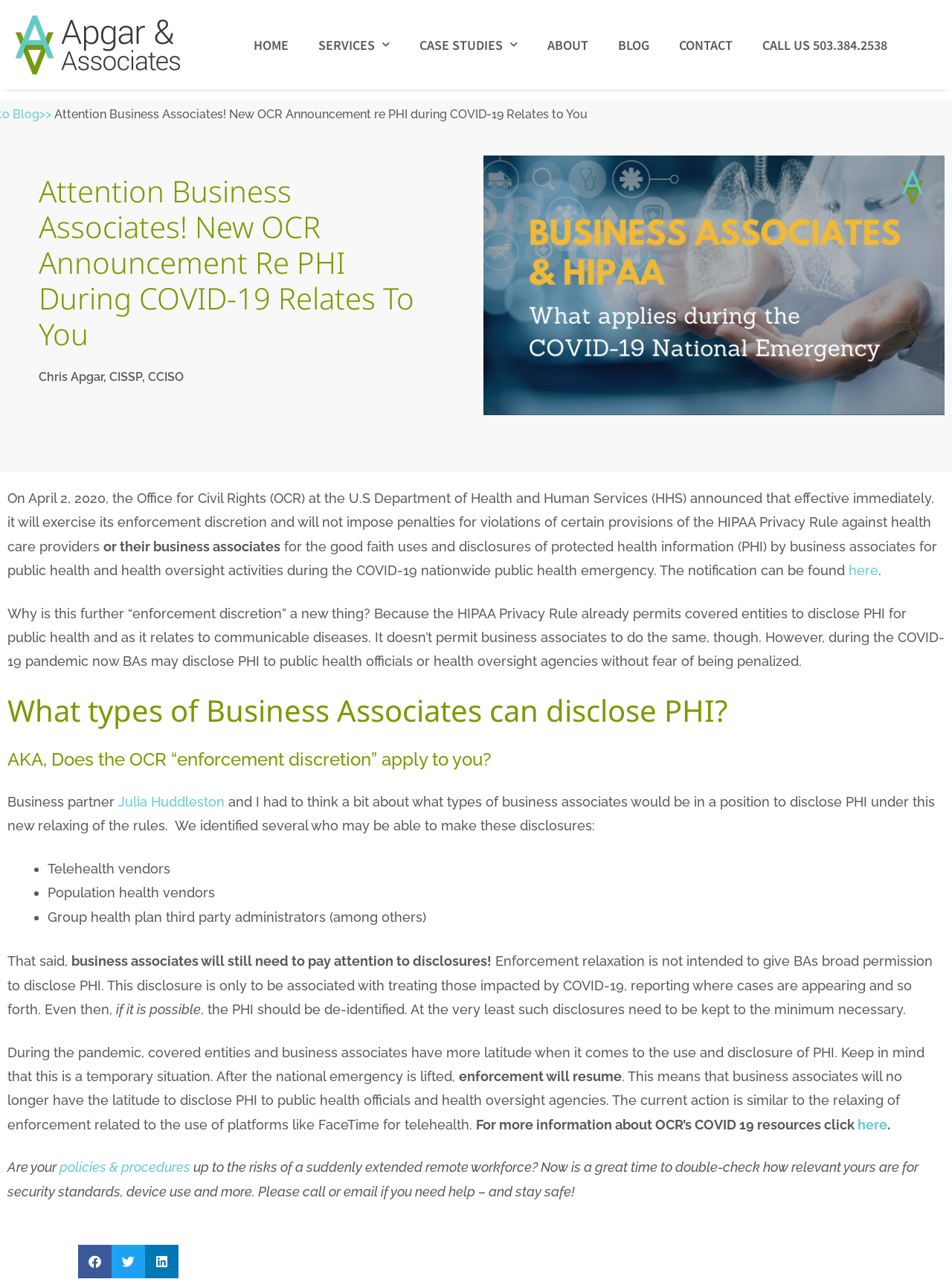Use a single word or phrase to answer the question: Who is the author of the article?

Chris Apgar